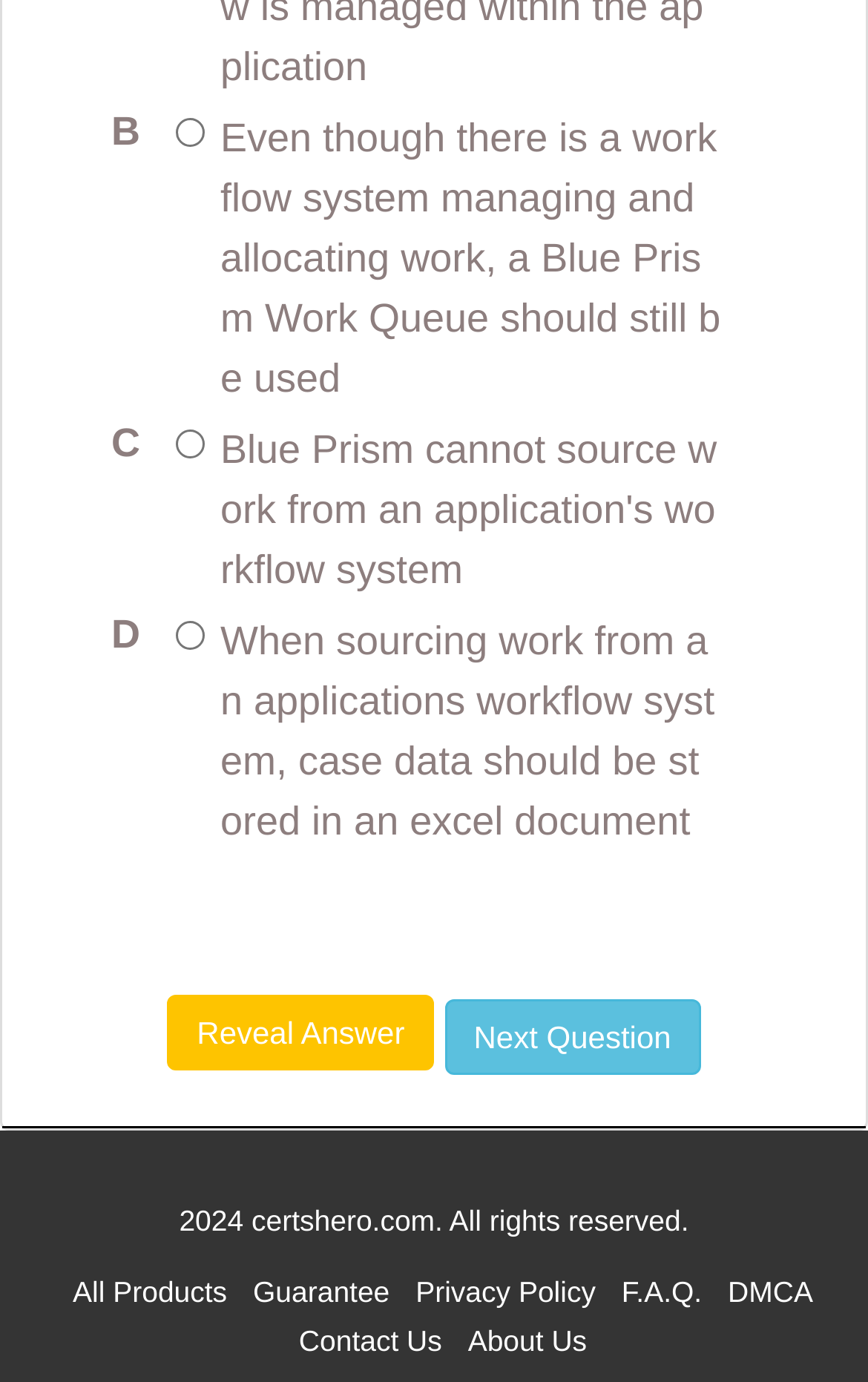What is the purpose of a Blue Prism Work Queue?
Answer the question with a thorough and detailed explanation.

Based on the radio options provided, it can be inferred that a Blue Prism Work Queue is used to manage and allocate work, even when there is a workflow system in place.